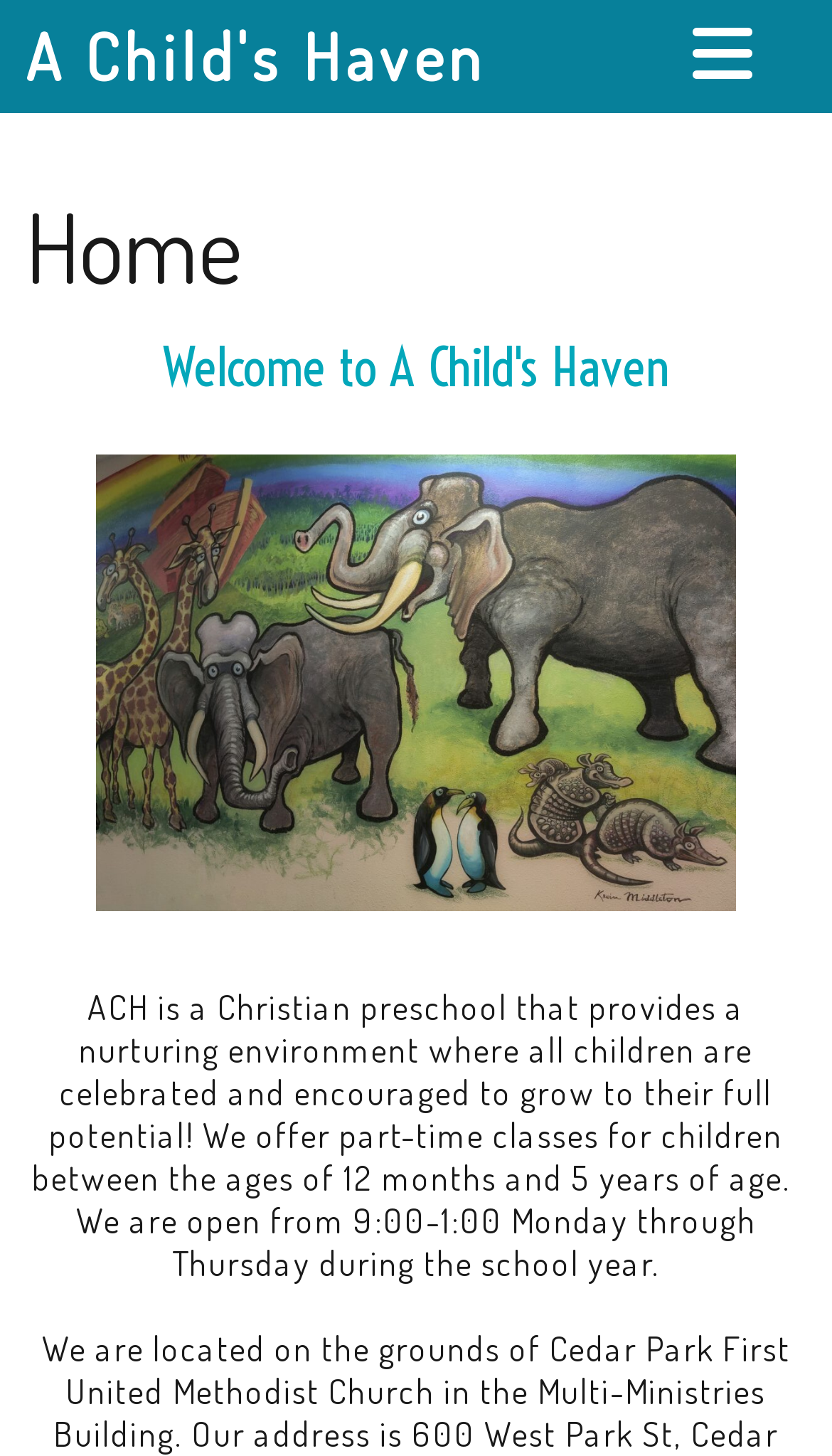Create a detailed narrative describing the layout and content of the webpage.

The webpage is about A Child's Haven, a Christian preschool. At the top left, there is a link to the homepage labeled "A Child's Haven". To the right of this link, there is a tab to open the menu, indicated by an icon. Below the link and the menu tab, there is a heading that reads "Home". 

Underneath the "Home" heading, there is a larger heading that welcomes visitors to A Child's Haven. Below this welcome message, there is a large figure that takes up most of the width of the page, containing an image. 

To the right of the image, there is a block of text that describes the preschool. The text explains that A Child's Haven provides a nurturing environment where children are celebrated and encouraged to grow. It also mentions the age range of children they cater to and their operating hours.